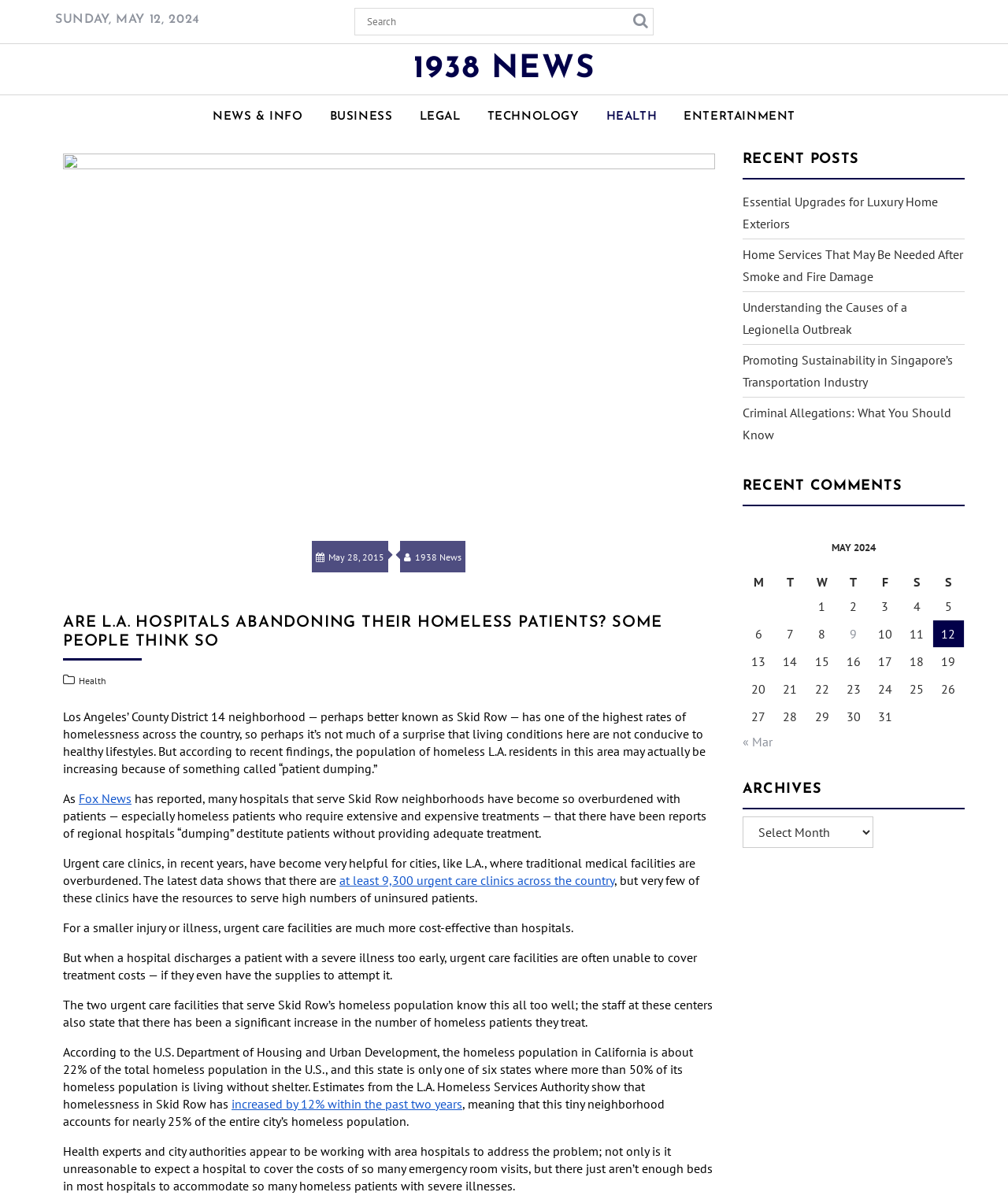Please find the bounding box coordinates of the element that must be clicked to perform the given instruction: "check recent posts". The coordinates should be four float numbers from 0 to 1, i.e., [left, top, right, bottom].

[0.736, 0.118, 0.957, 0.149]